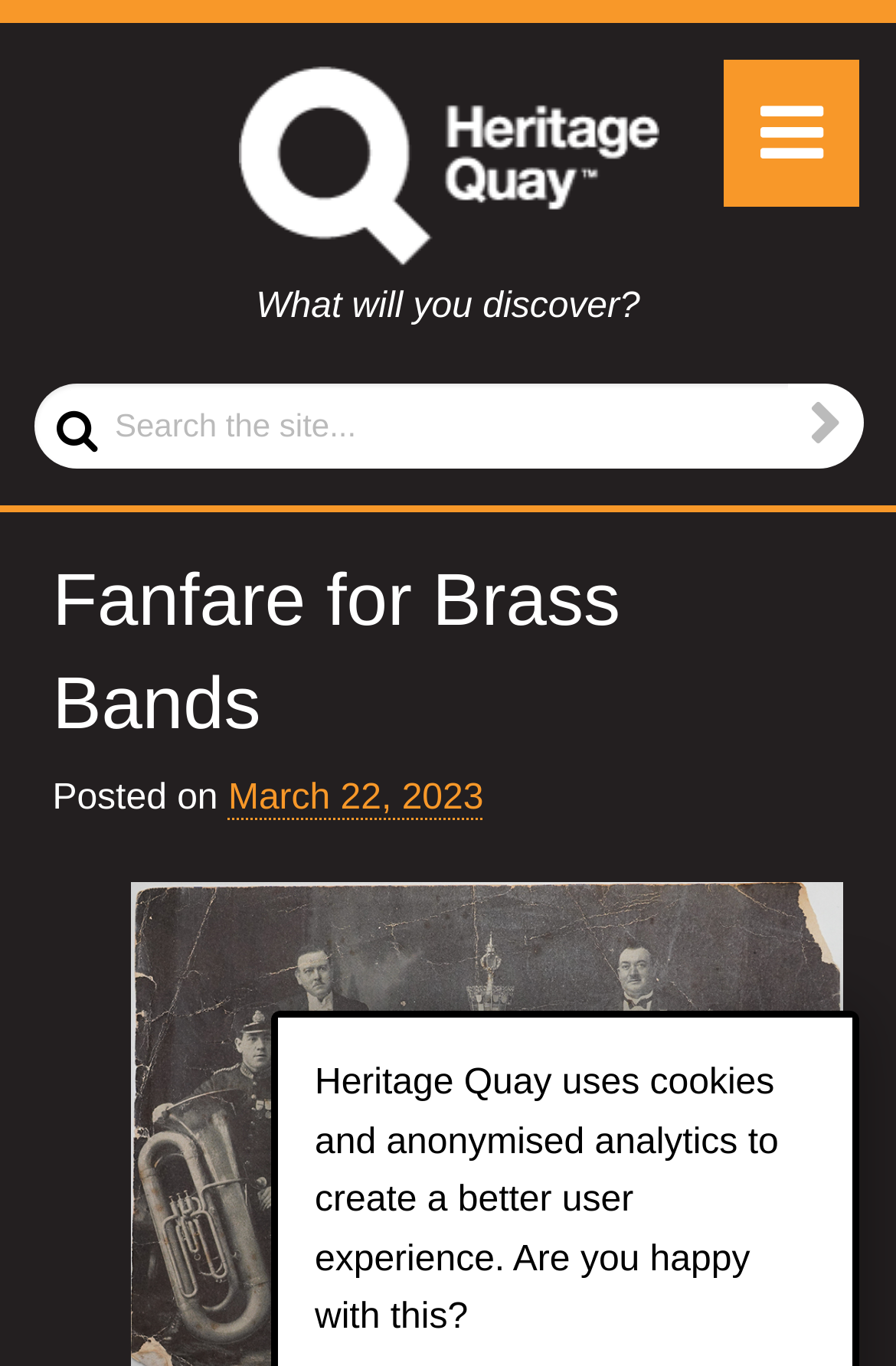Using the element description: "Blog", determine the bounding box coordinates for the specified UI element. The coordinates should be four float numbers between 0 and 1, [left, top, right, bottom].

[0.038, 0.529, 0.115, 0.58]